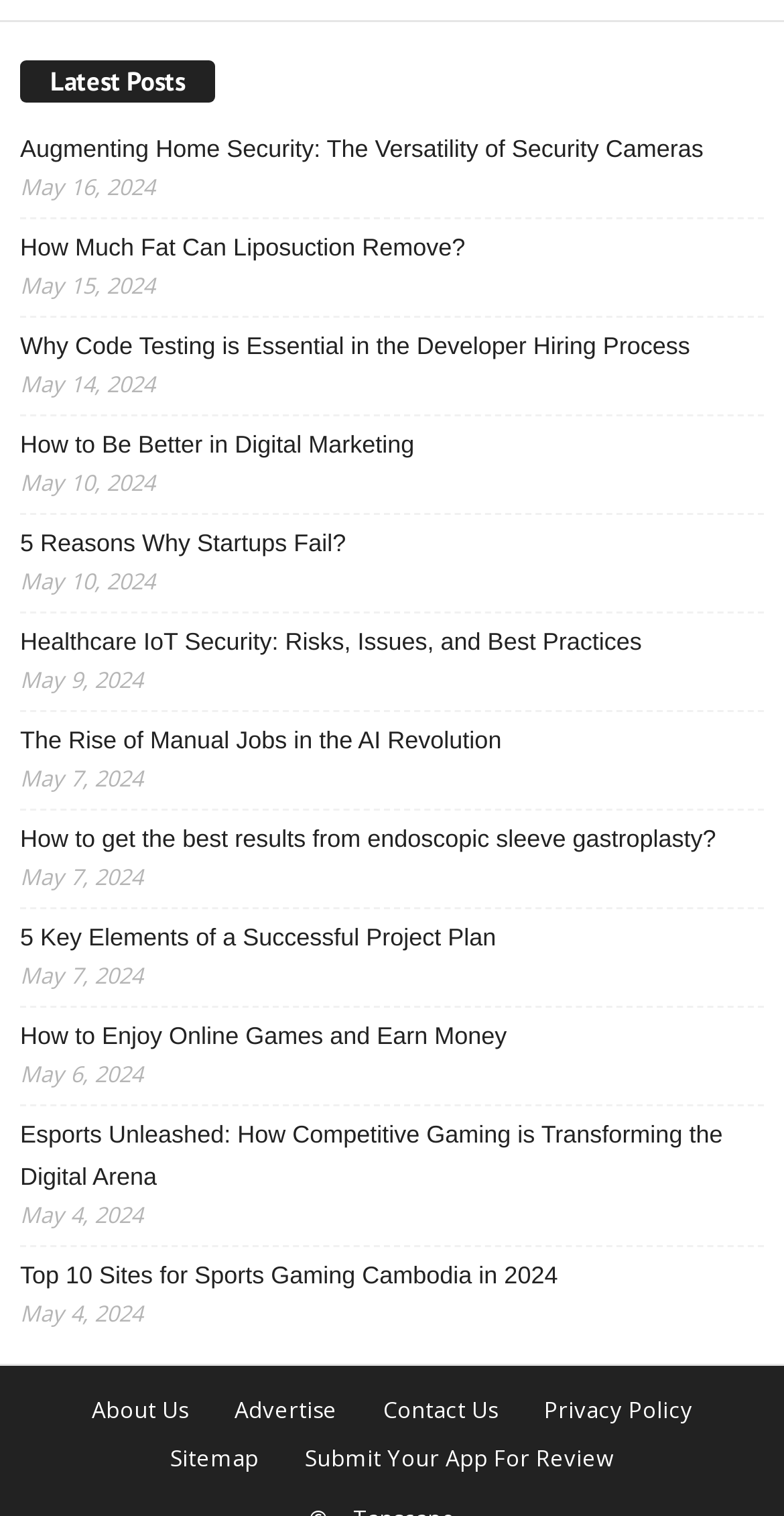How many links are there on the webpage?
Provide a short answer using one word or a brief phrase based on the image.

15